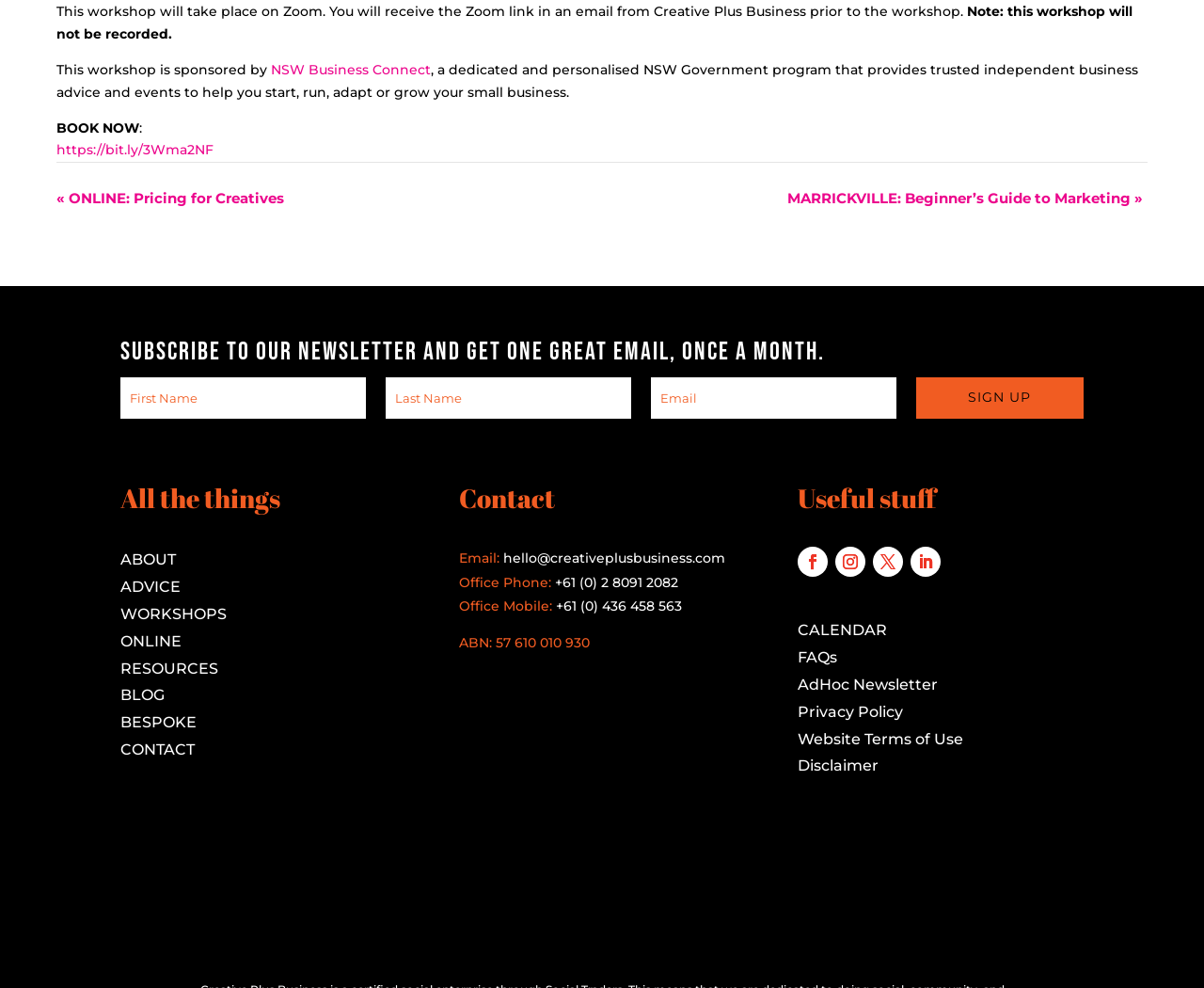Provide a short answer to the following question with just one word or phrase: How can users contact Creative Plus Business?

By email, phone, or mobile